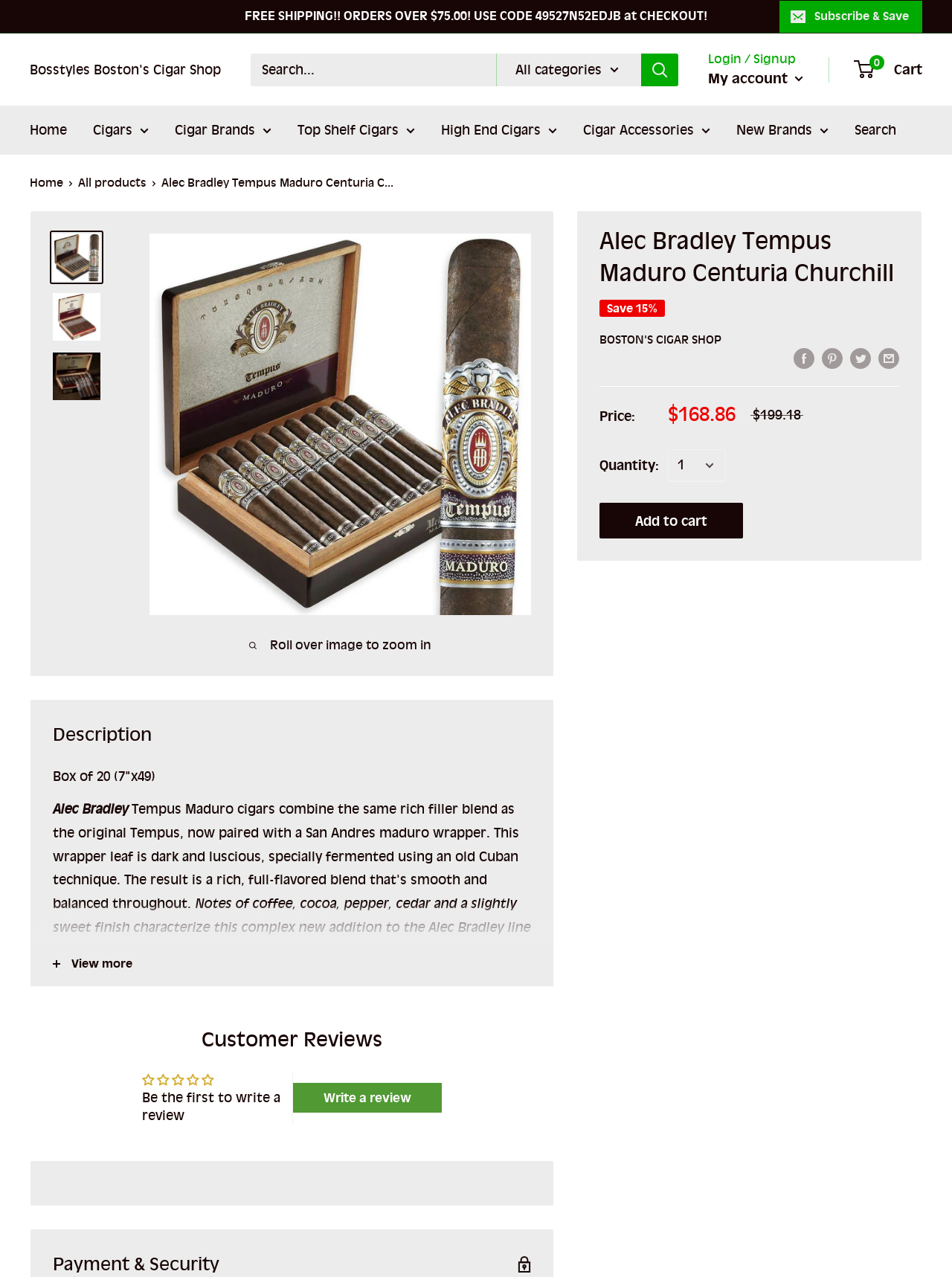Explain the contents of the webpage comprehensively.

This webpage is about a specific cigar product, Alec Bradley Tempus Maduro Centuria Churchill, sold at Boston's Cigar Shop. At the top of the page, there is a navigation bar with links to the homepage, various cigar categories, and a search bar. Below the navigation bar, there is a prominent banner advertising free shipping on orders over $75.

The main content of the page is divided into two sections. On the left side, there is a large image of the cigar product, with a zoom-in feature available. Below the image, there are three smaller images of the same product. On the right side, there is a detailed product description, including the product name, price, and a "Save 15%" discount notification. There are also social media sharing links and a "Share by email" option.

Below the product description, there is a table with product details, including price, quantity, and an "Add to cart" button. Further down, there is a product description section with headings and paragraphs describing the cigar's characteristics, such as its shape, wrapper, origin, and flavor profile.

At the bottom of the page, there is a "Customer Reviews" section, which currently has no reviews, but allows users to write a review. There is also a "View more" button, which likely leads to more product information or related products.